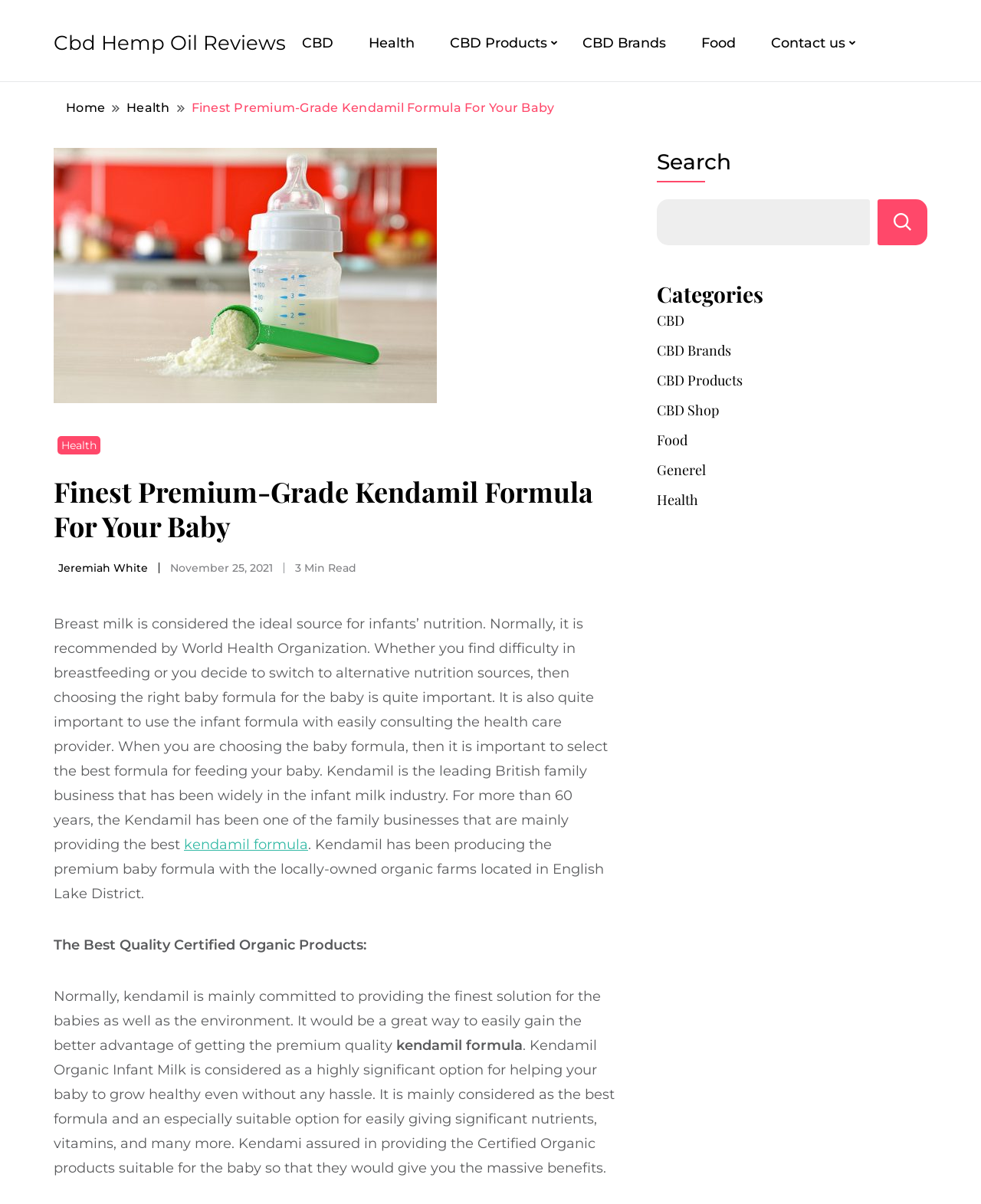With reference to the image, please provide a detailed answer to the following question: What is the ideal source of nutrition for infants?

According to the webpage, breast milk is considered the ideal source of nutrition for infants, as recommended by the World Health Organization.